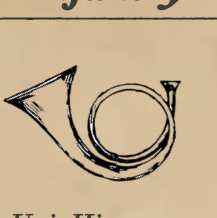Explain the image with as much detail as possible.

This image features a finely detailed illustration of a bugle, an iconic brass musical instrument commonly associated with military traditions and signaling. The design showcases the elegant curves and the bell of the bugle, emphasizing its historical significance in conveying commands and notifications on the battlefield. Positioned above the bugle is the heading "Unit History," suggesting that this image may be part of a section dedicated to recounting the history and experiences of a specific military unit. The warm background complements the illustration, enhancing the nostalgic feel associated with military history and heritage.